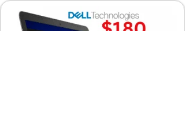Please examine the image and answer the question with a detailed explanation:
What is the theme of the post?

The image is part of a post discussing discounts on electronics, specifically highlighting a Dell product at a reduced price, which aligns with a larger theme of savings and deals available for consumers interested in technology.